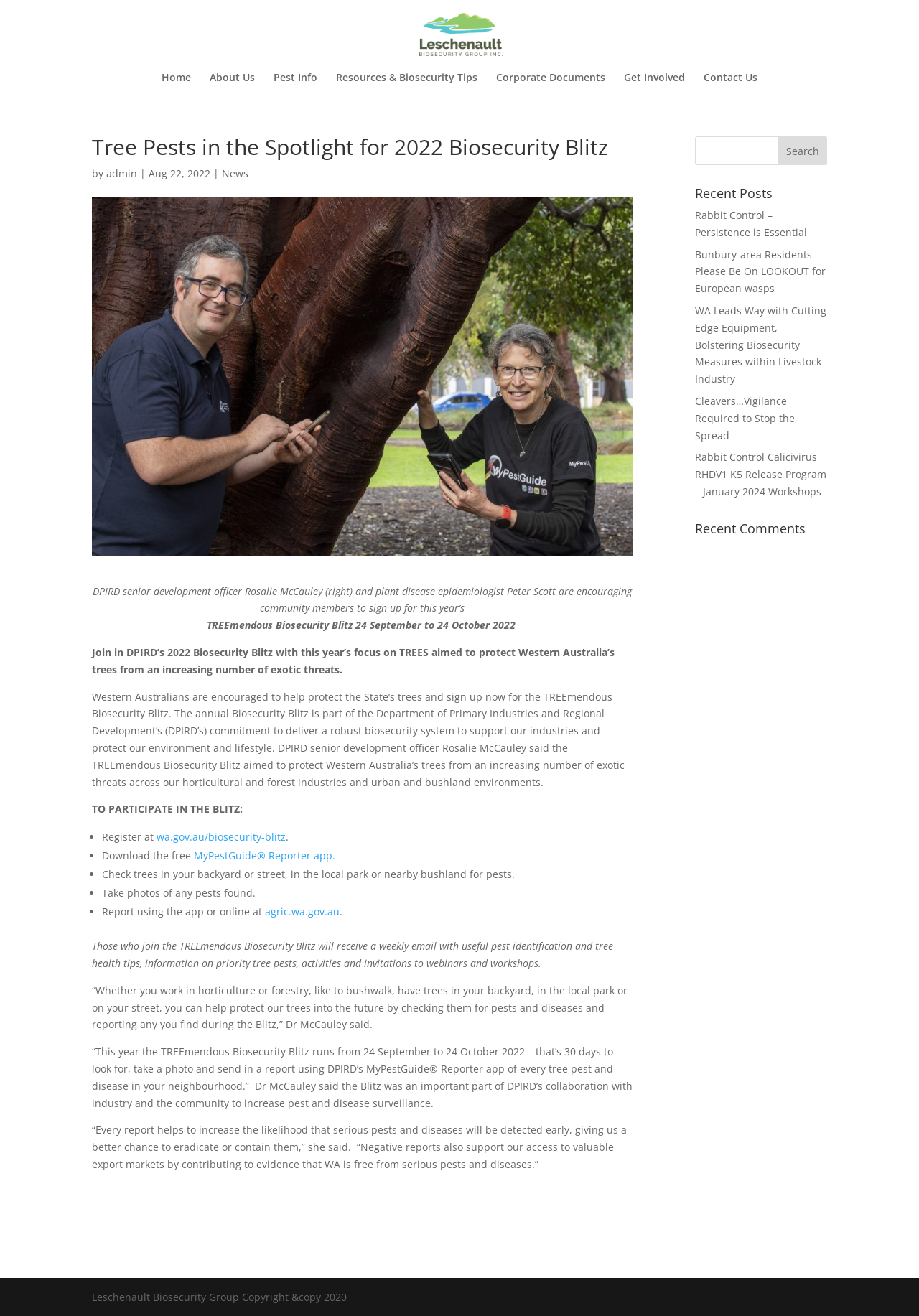Using the details from the image, please elaborate on the following question: What is the name of the organization?

I found the answer by looking at the top-left corner of the webpage, where the logo and organization name are typically located. The link 'Leschenault Biosecurity' is present there, indicating that it is the name of the organization.